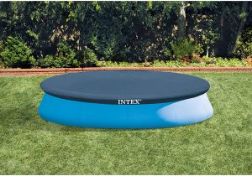Answer the question in a single word or phrase:
What type of space is the pool located in?

Backyard